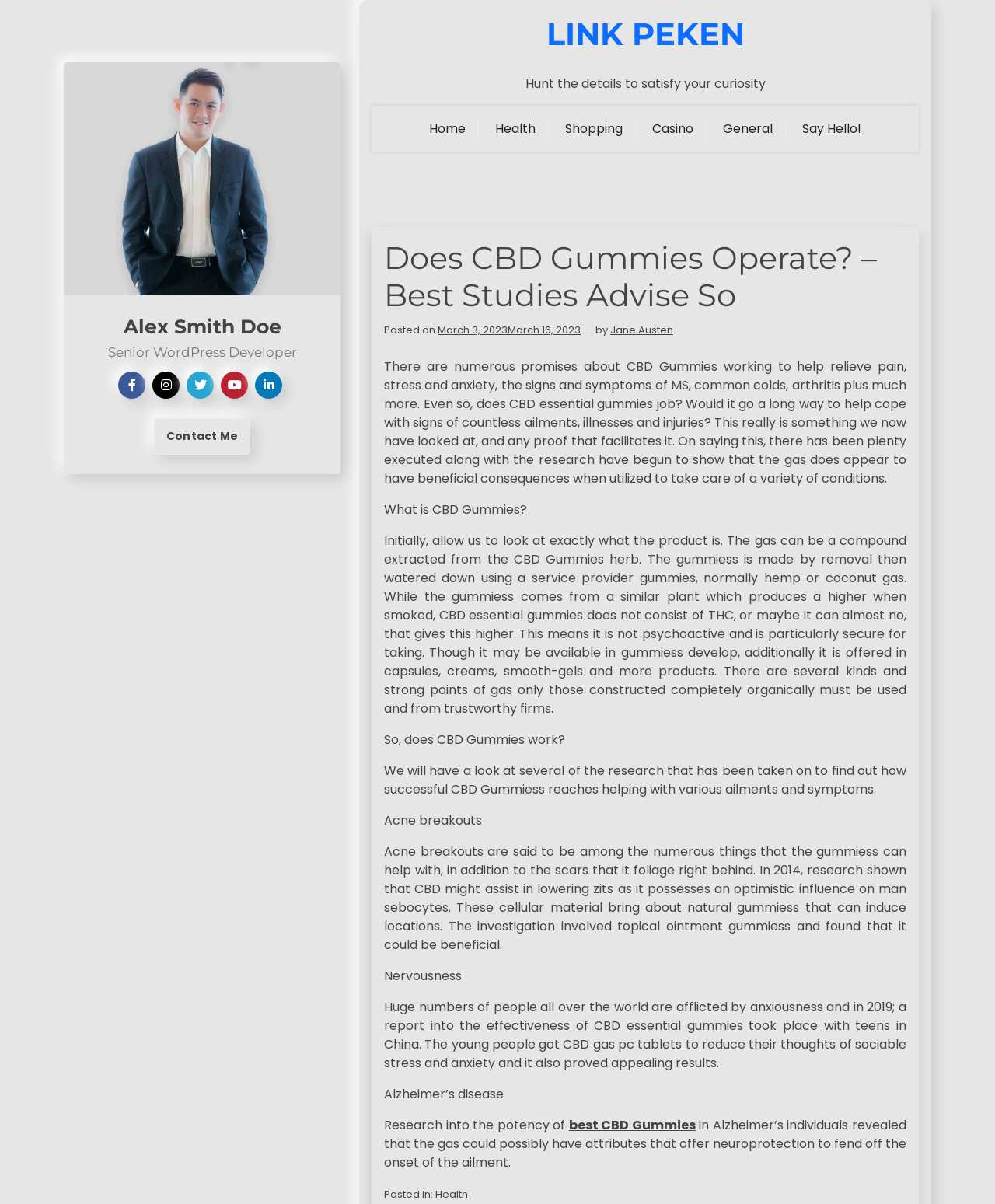Could you provide the bounding box coordinates for the portion of the screen to click to complete this instruction: "Click the 'Contact Me' link"?

[0.155, 0.348, 0.252, 0.378]